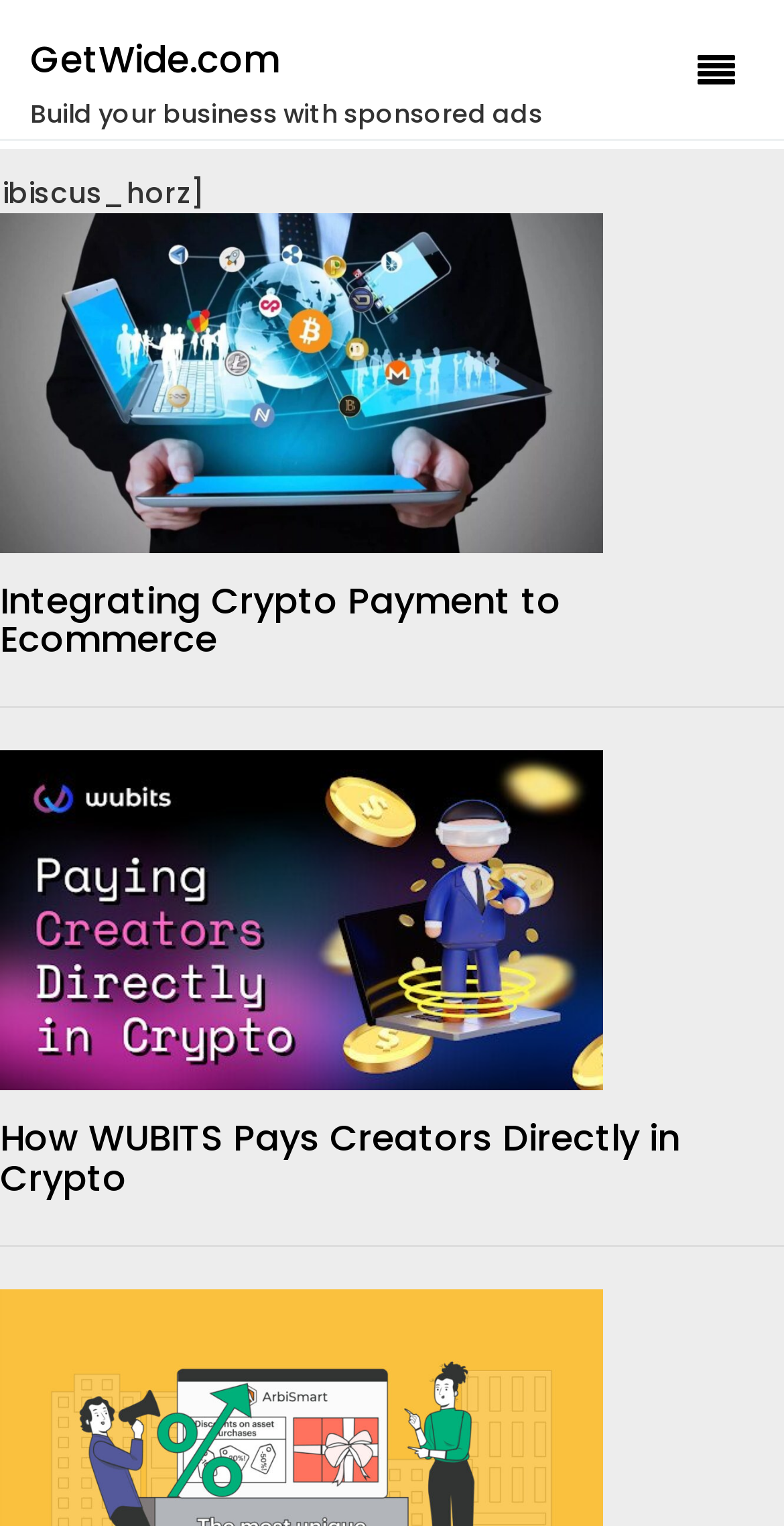Please answer the following question using a single word or phrase: 
How many links are in the second article?

3